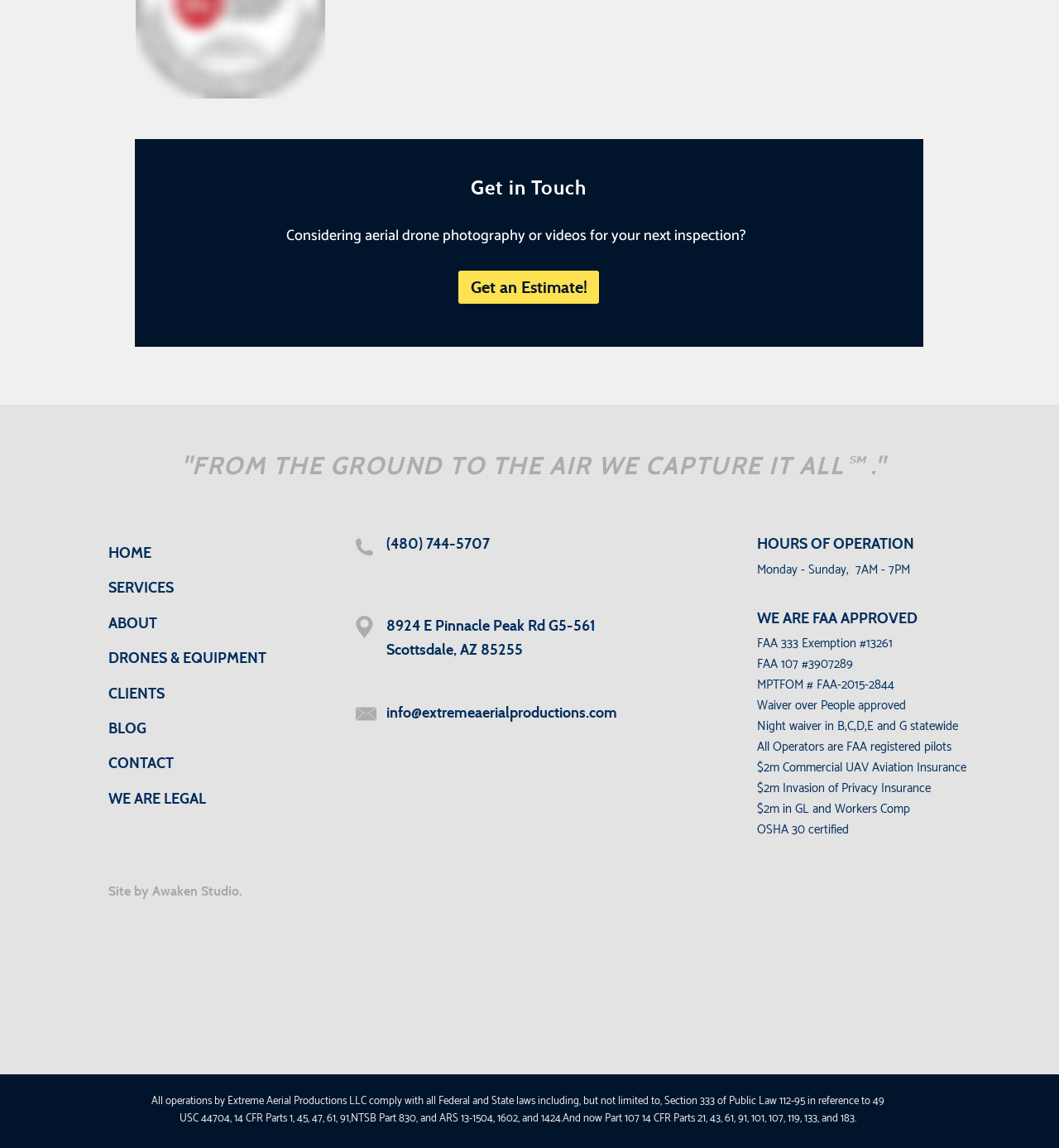Indicate the bounding box coordinates of the clickable region to achieve the following instruction: "Contact us through 'info@extremeaerialproductions.com'."

[0.365, 0.611, 0.618, 0.632]